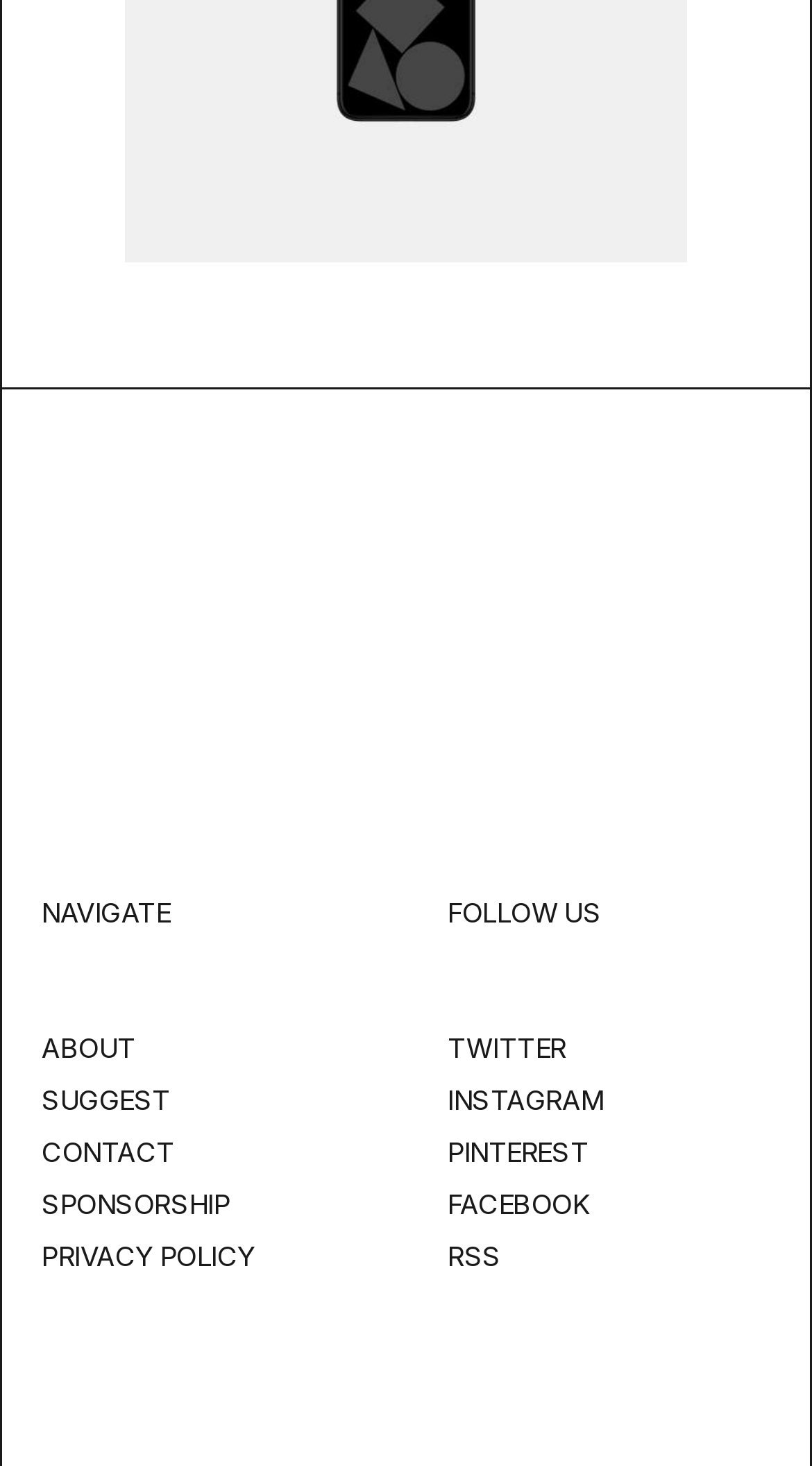Please identify the coordinates of the bounding box for the clickable region that will accomplish this instruction: "click ABOUT".

[0.051, 0.703, 0.167, 0.726]